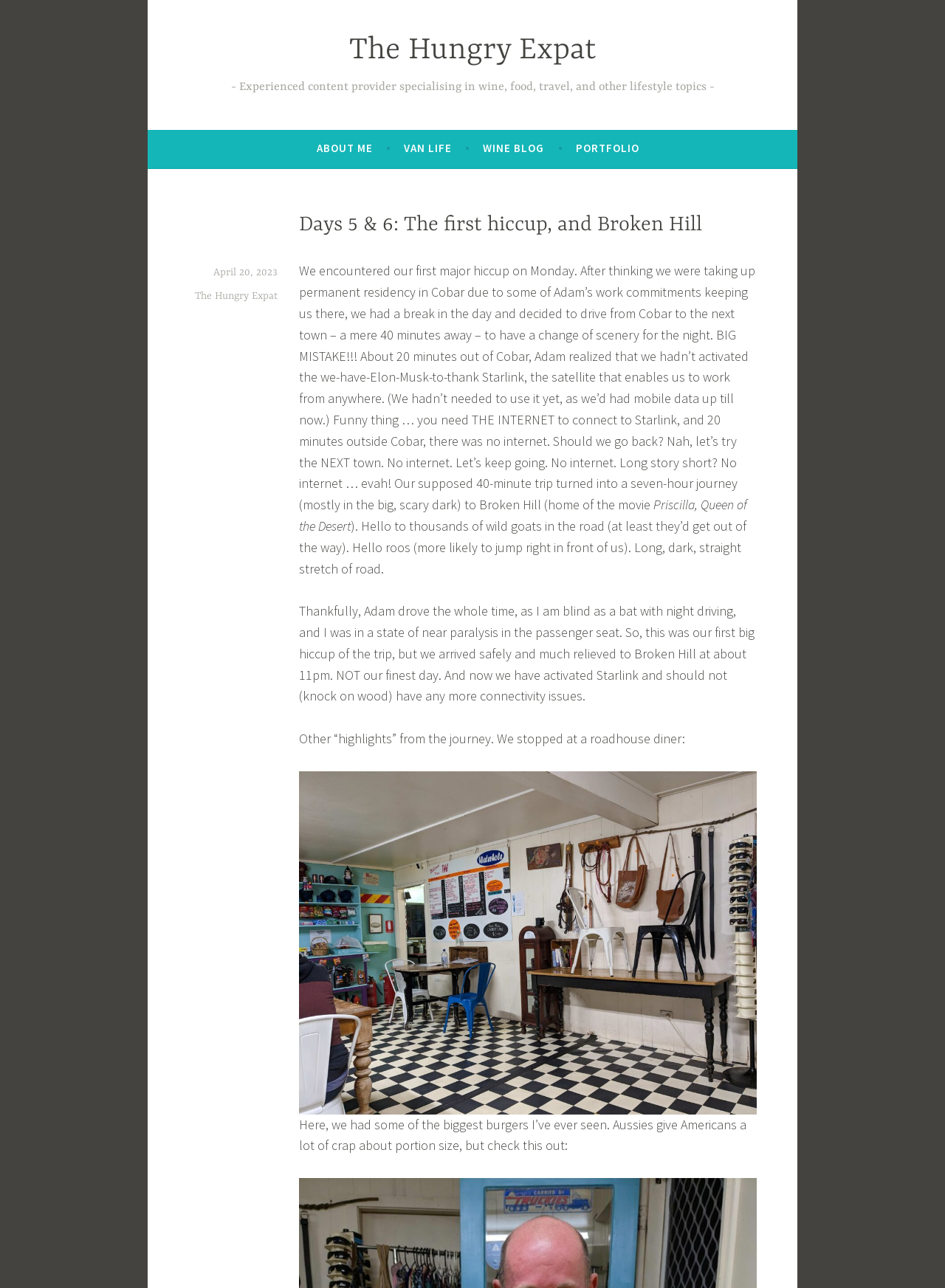Please answer the following question using a single word or phrase: 
What is the name of the movie mentioned in the article?

Priscilla, Queen of the Desert